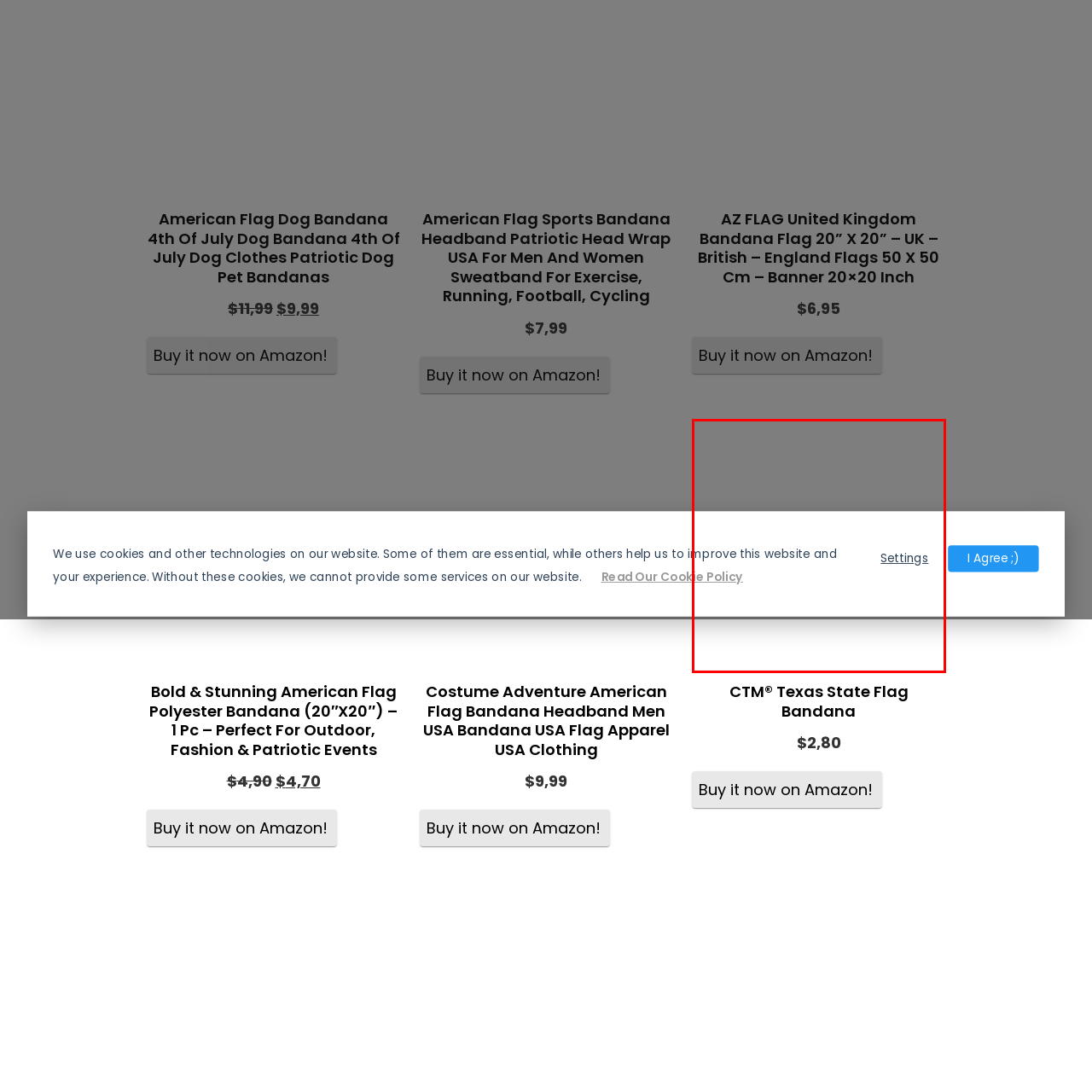Observe the image within the red outline and respond to the ensuing question with a detailed explanation based on the visual aspects of the image: 
What is the main design on the bandana?

The caption describes the bandana as prominently featuring the iconic Texas flag, which suggests that the main design on the bandana is the Texas state flag.